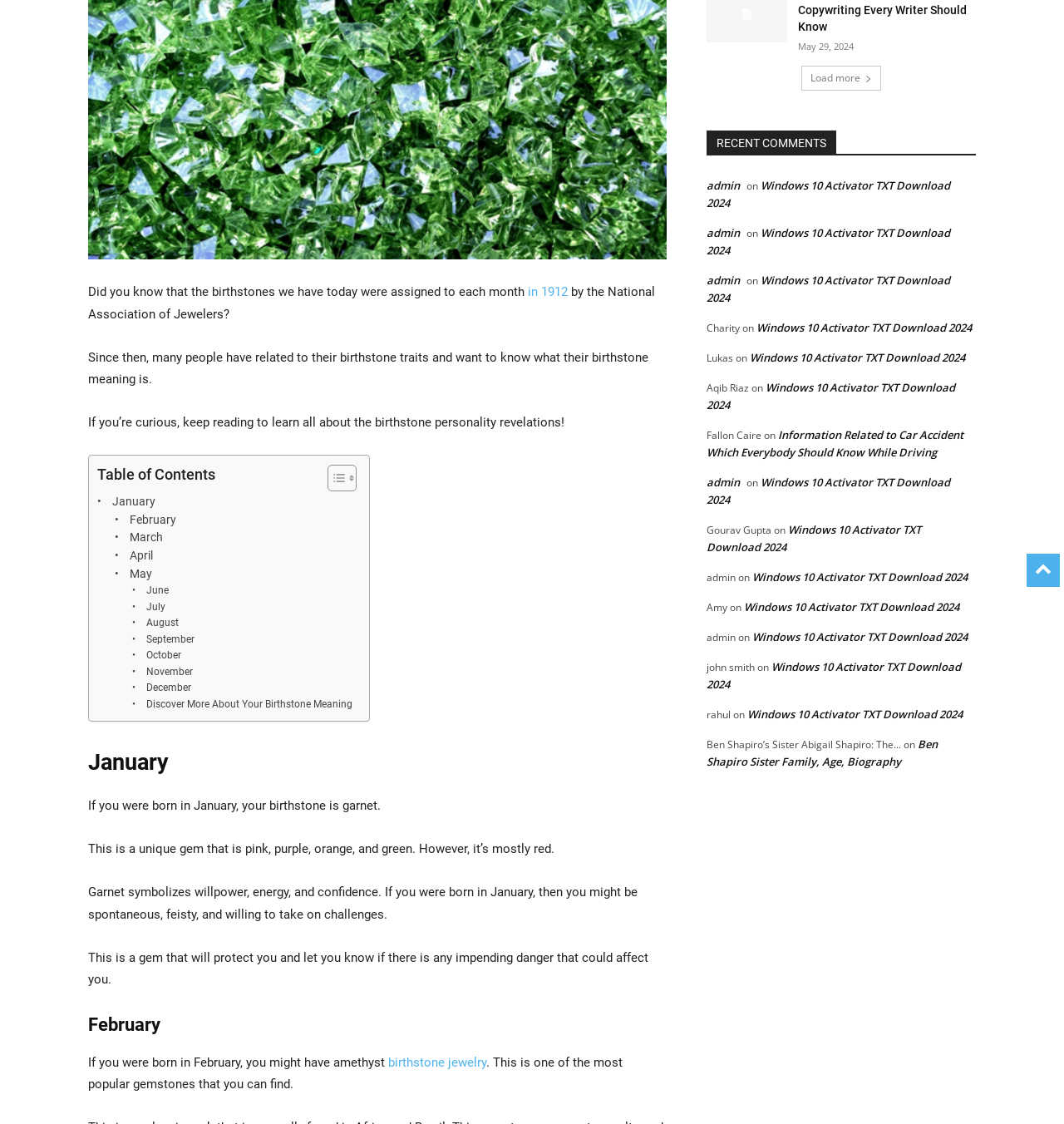Find the bounding box of the web element that fits this description: "birthstone jewelry".

[0.365, 0.938, 0.457, 0.952]